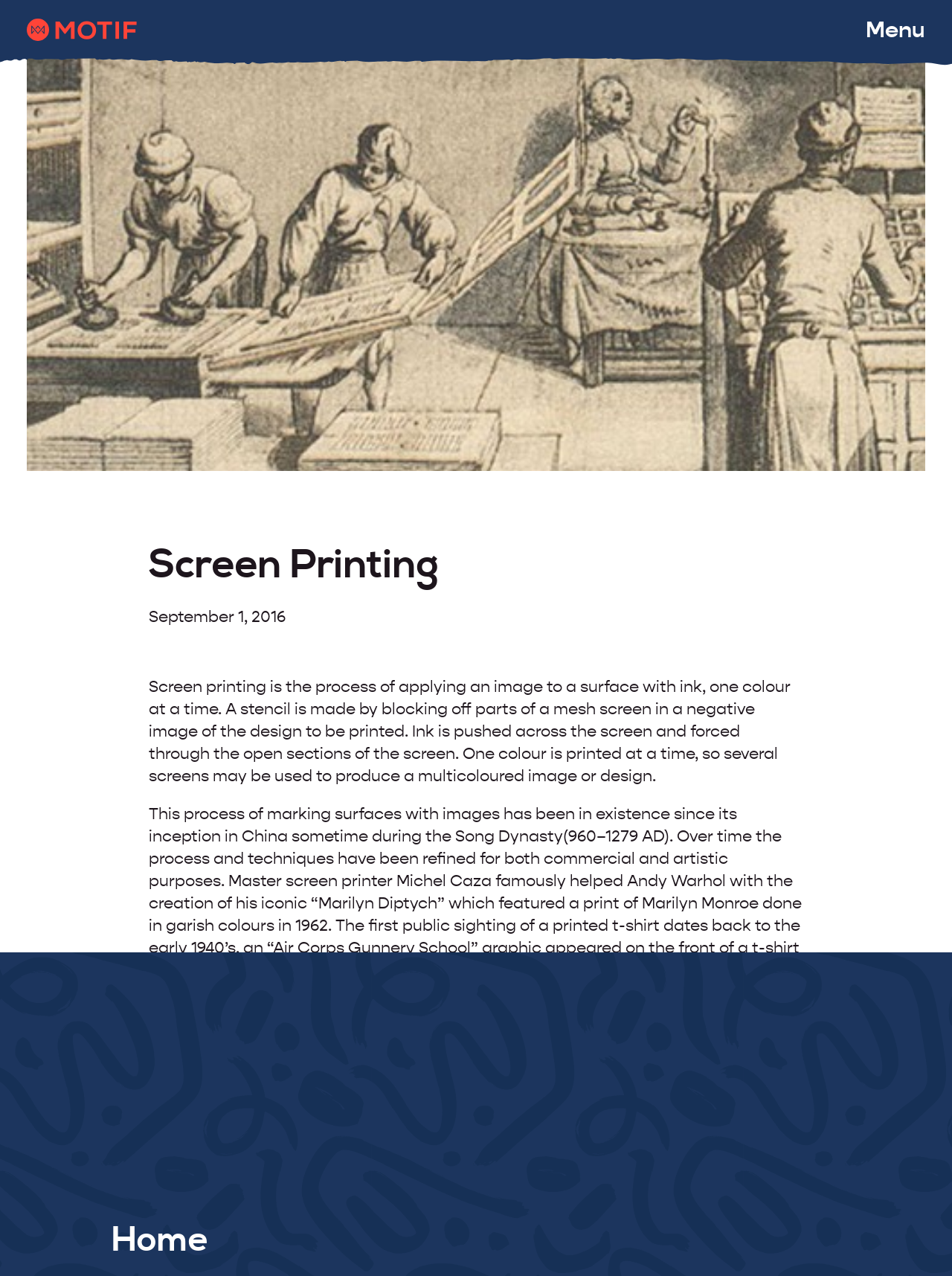When was the first public sighting of a printed t-shirt?
Using the visual information, respond with a single word or phrase.

Early 1940's